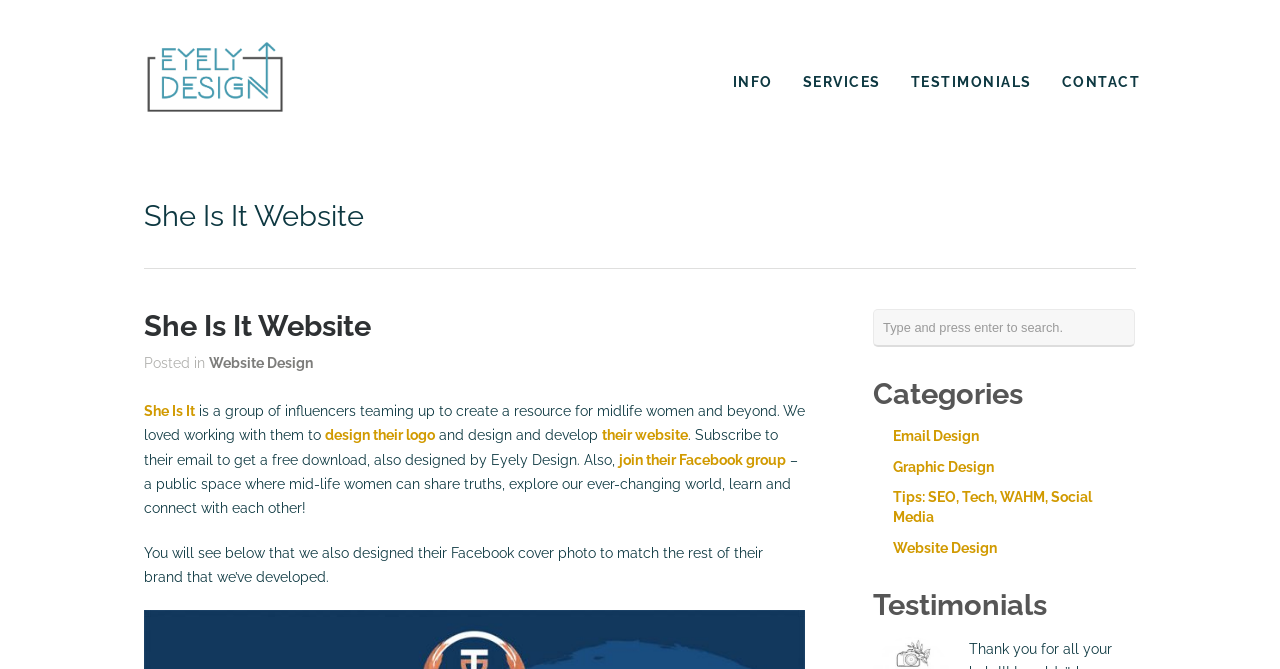Determine the bounding box for the UI element that matches this description: "Website Design".

[0.698, 0.807, 0.779, 0.831]